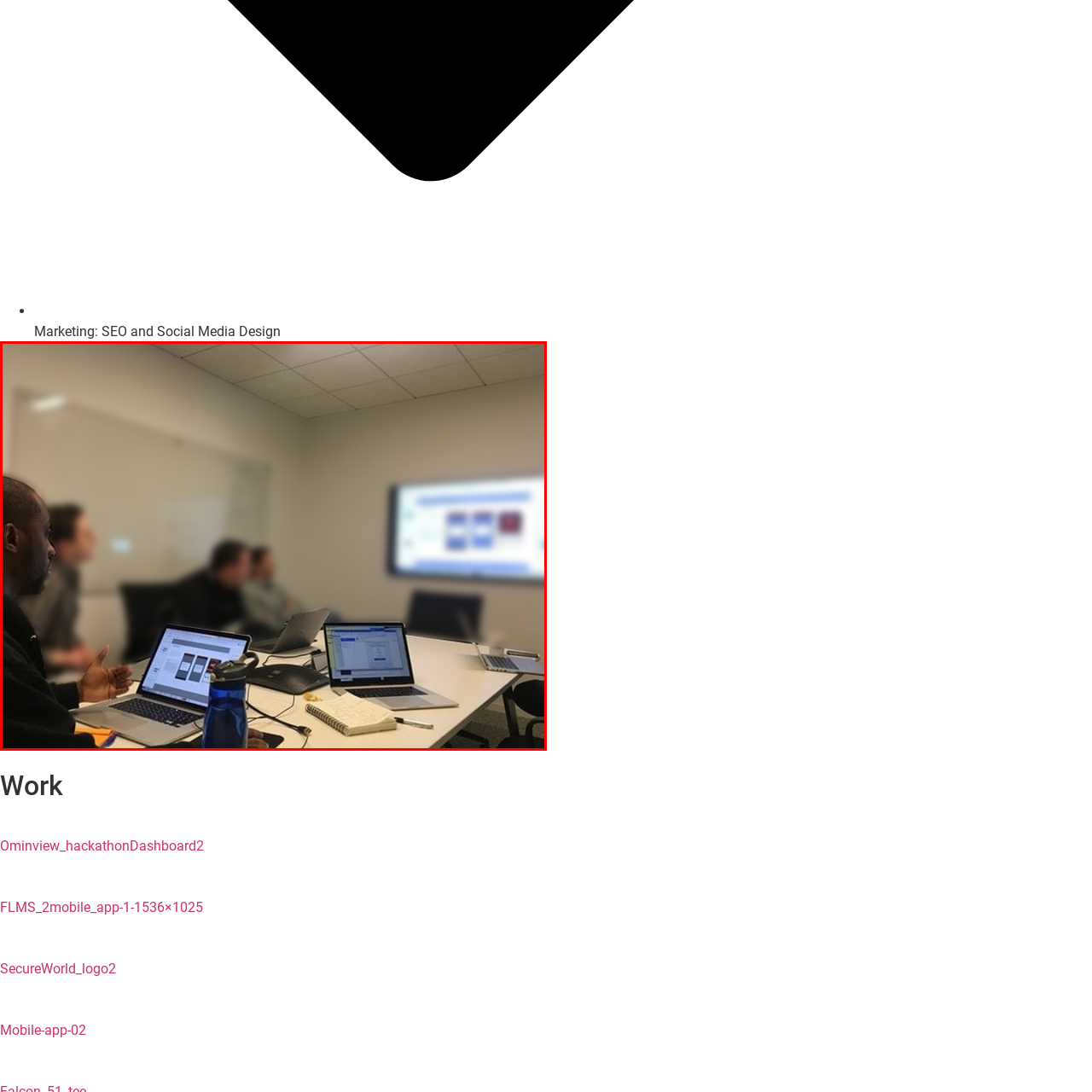What is the purpose of the whiteboard in the setting?
View the portion of the image encircled by the red bounding box and give a one-word or short phrase answer.

Brainstorming and idea sharing